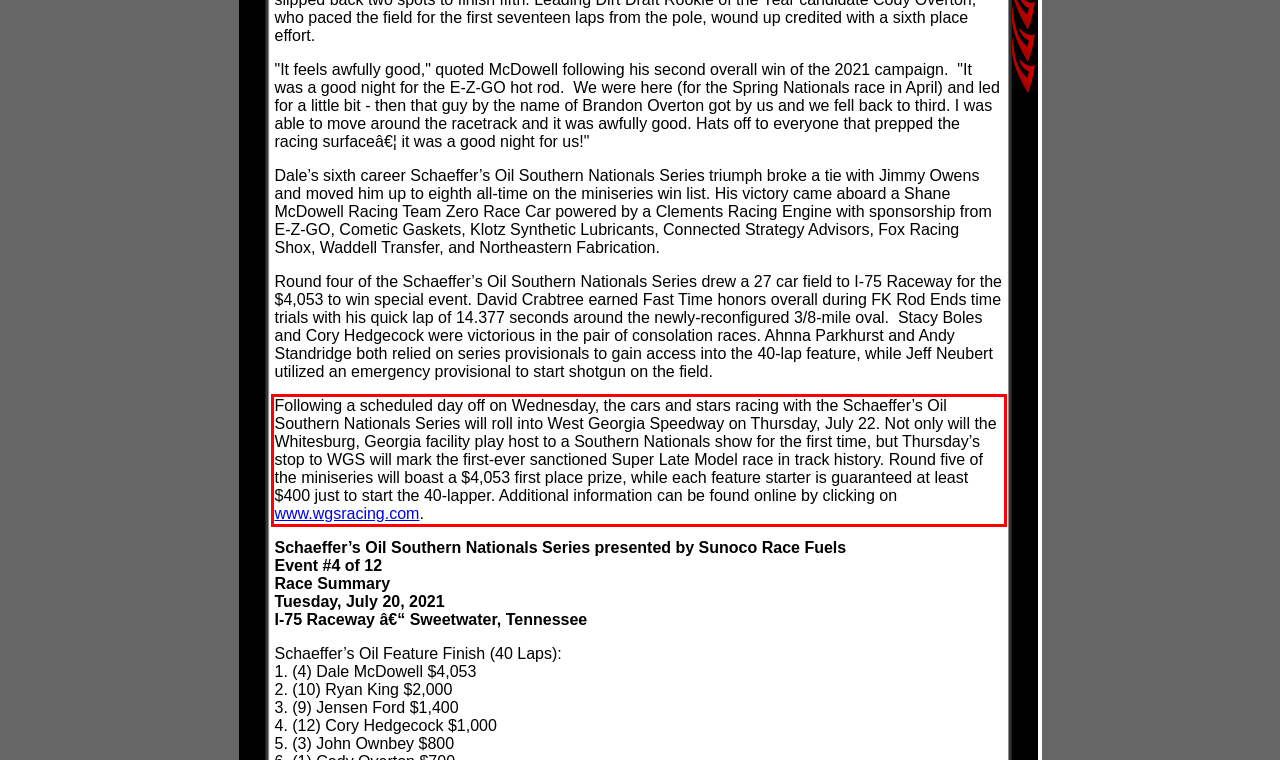You have a webpage screenshot with a red rectangle surrounding a UI element. Extract the text content from within this red bounding box.

Following a scheduled day off on Wednesday, the cars and stars racing with the Schaeffer’s Oil Southern Nationals Series will roll into West Georgia Speedway on Thursday, July 22. Not only will the Whitesburg, Georgia facility play host to a Southern Nationals show for the first time, but Thursday’s stop to WGS will mark the first-ever sanctioned Super Late Model race in track history. Round five of the miniseries will boast a $4,053 first place prize, while each feature starter is guaranteed at least $400 just to start the 40-lapper. Additional information can be found online by clicking on www.wgsracing.com.